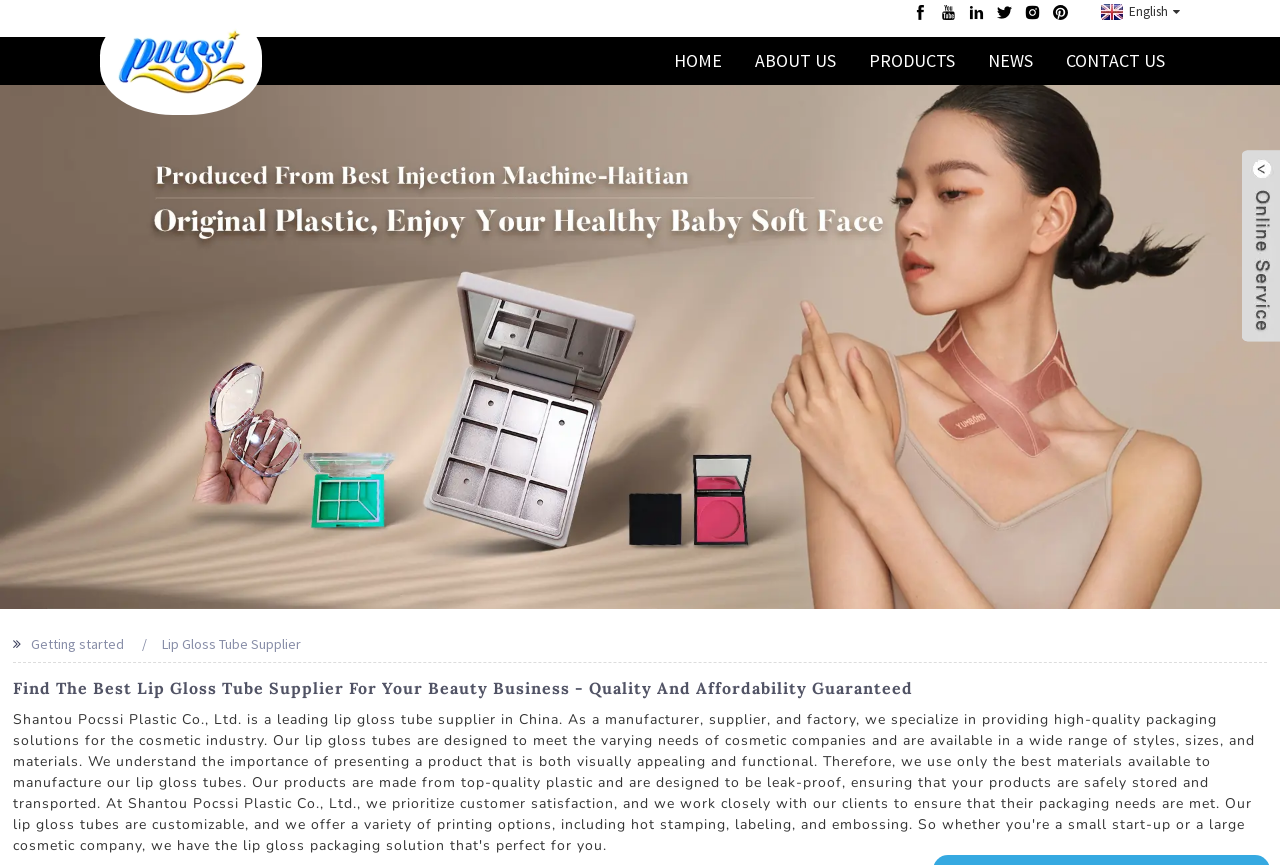Pinpoint the bounding box coordinates for the area that should be clicked to perform the following instruction: "Select the language".

[0.856, 0.003, 0.922, 0.023]